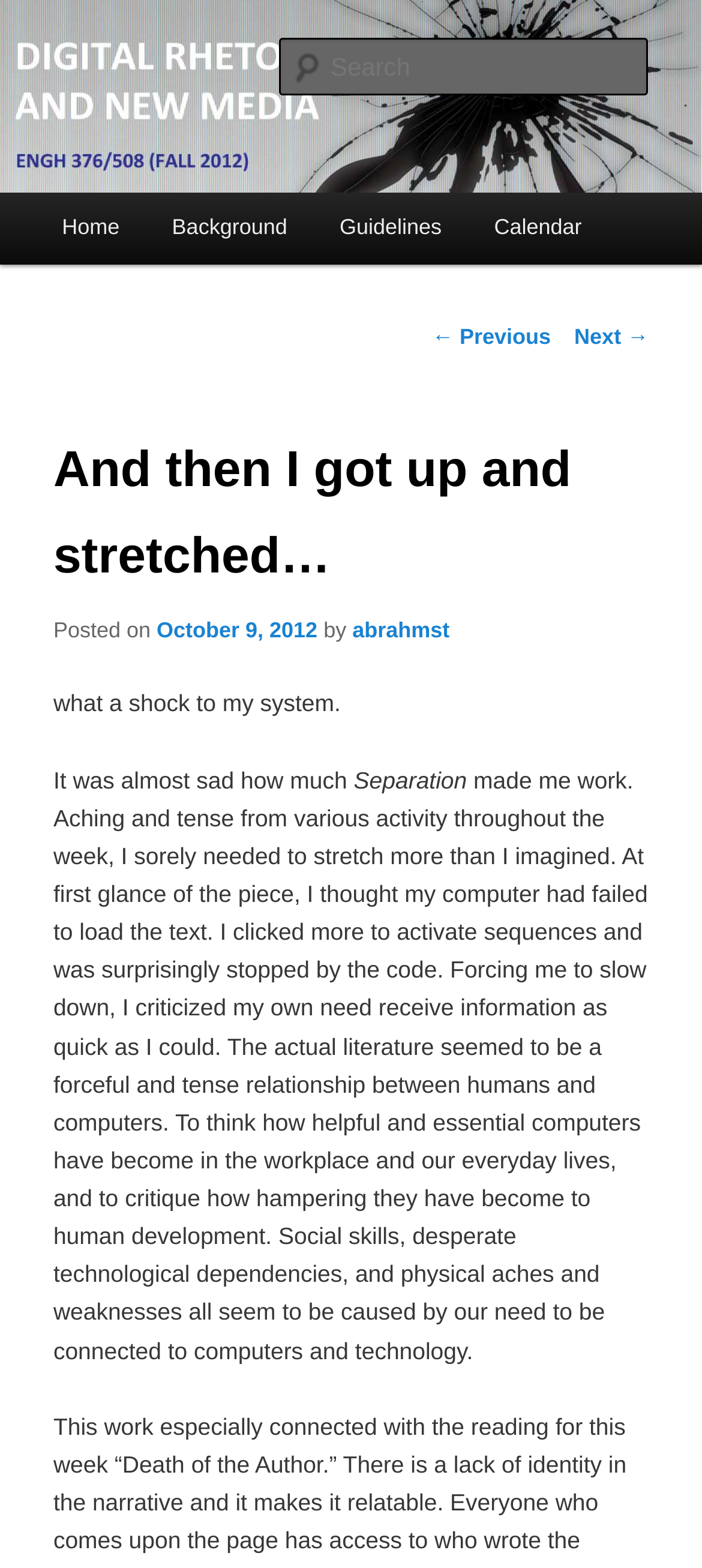Locate the bounding box coordinates of the clickable region necessary to complete the following instruction: "Search for something". Provide the coordinates in the format of four float numbers between 0 and 1, i.e., [left, top, right, bottom].

[0.396, 0.024, 0.924, 0.061]